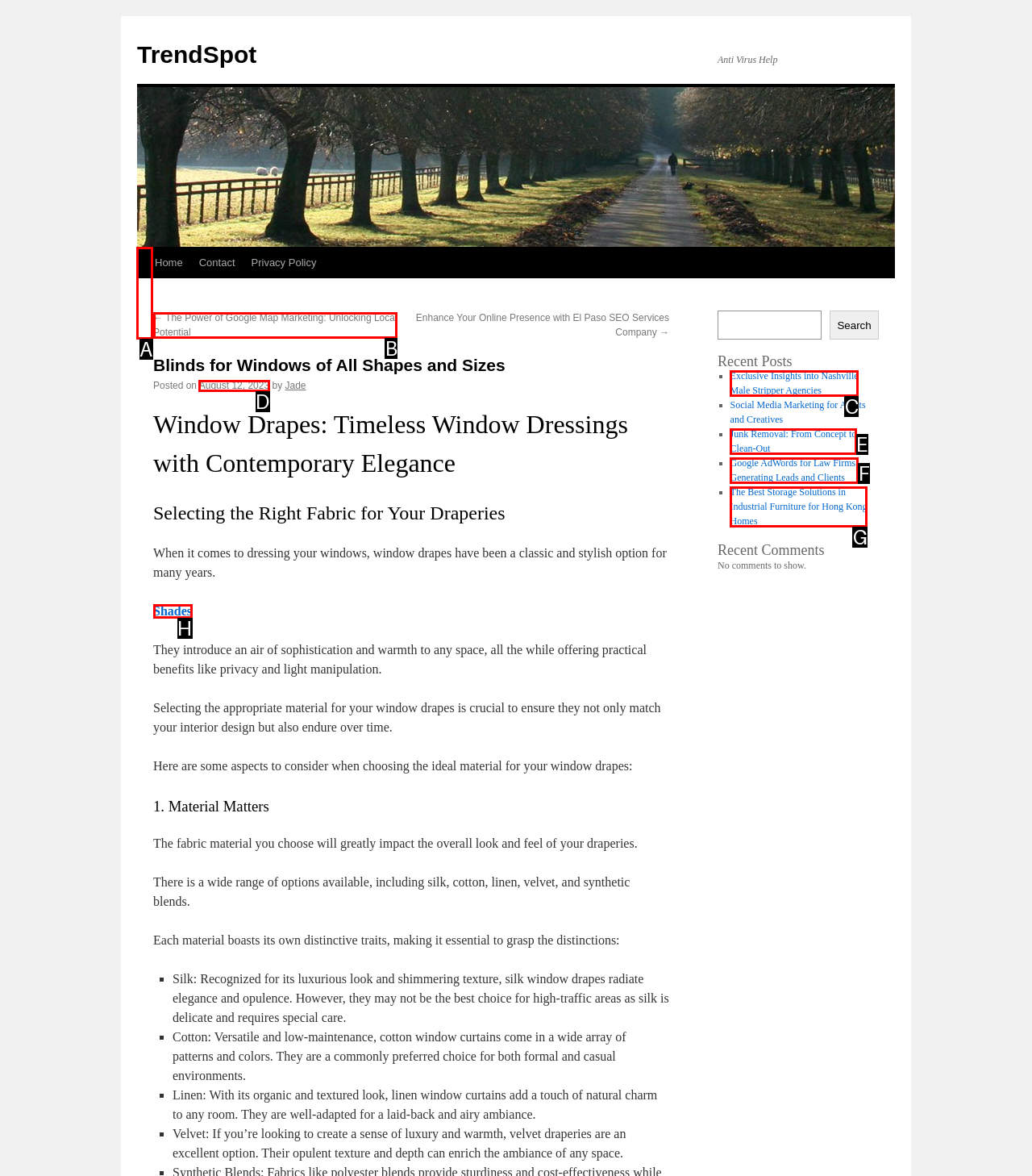Identify which HTML element matches the description: Intergenerational Ministry
Provide your answer in the form of the letter of the correct option from the listed choices.

None